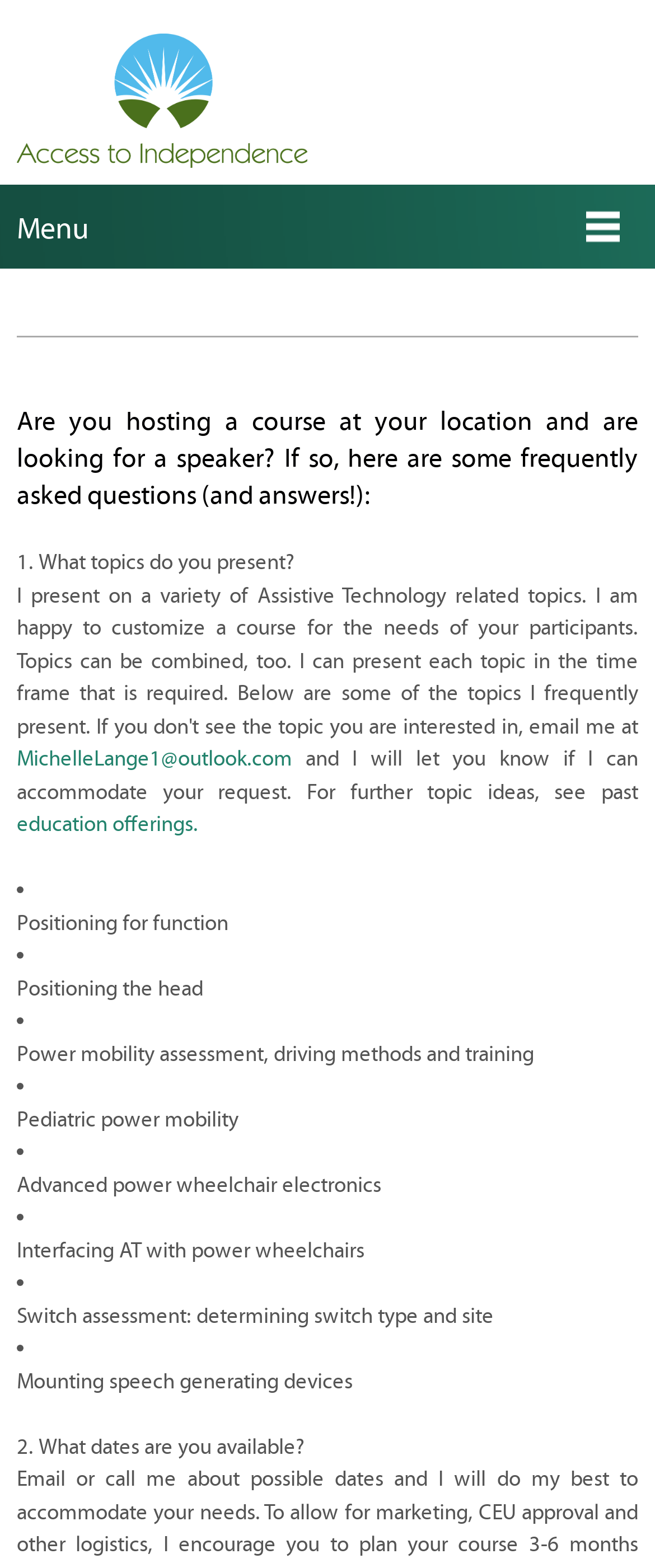Use a single word or phrase to answer the question:
How many columns are in the table at the top of the webpage?

Two